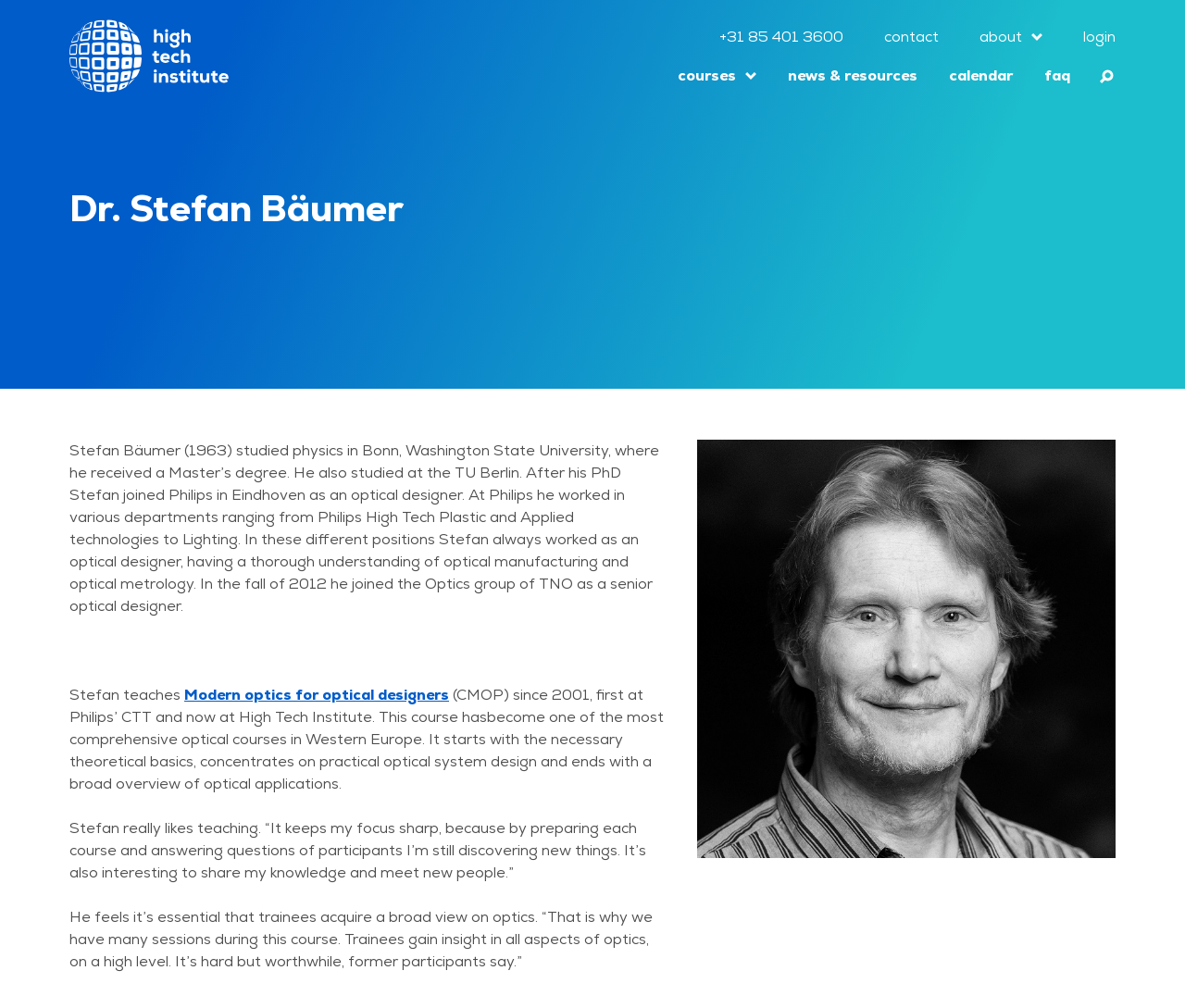How many sessions are there in Stefan Bäumer's course?
Kindly offer a detailed explanation using the data available in the image.

The webpage mentions 'That is why we have many sessions during this course.' which implies that the course has multiple sessions.